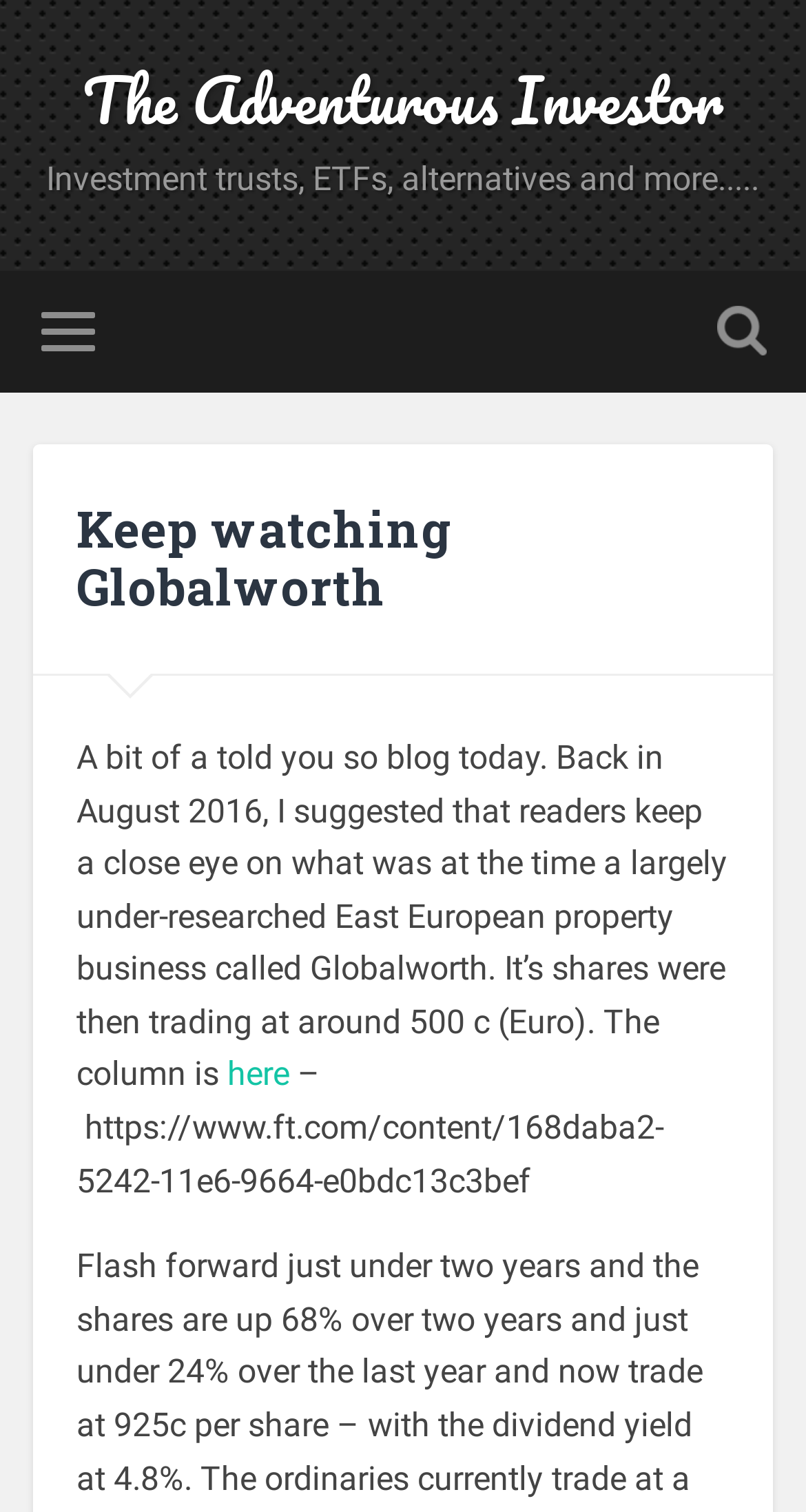What is the price of Globalworth shares in 2016?
Based on the image, please offer an in-depth response to the question.

The price of Globalworth shares in 2016 can be found in the text of the blog post, which states 'It’s shares were then trading at around 500 c (Euro)'.